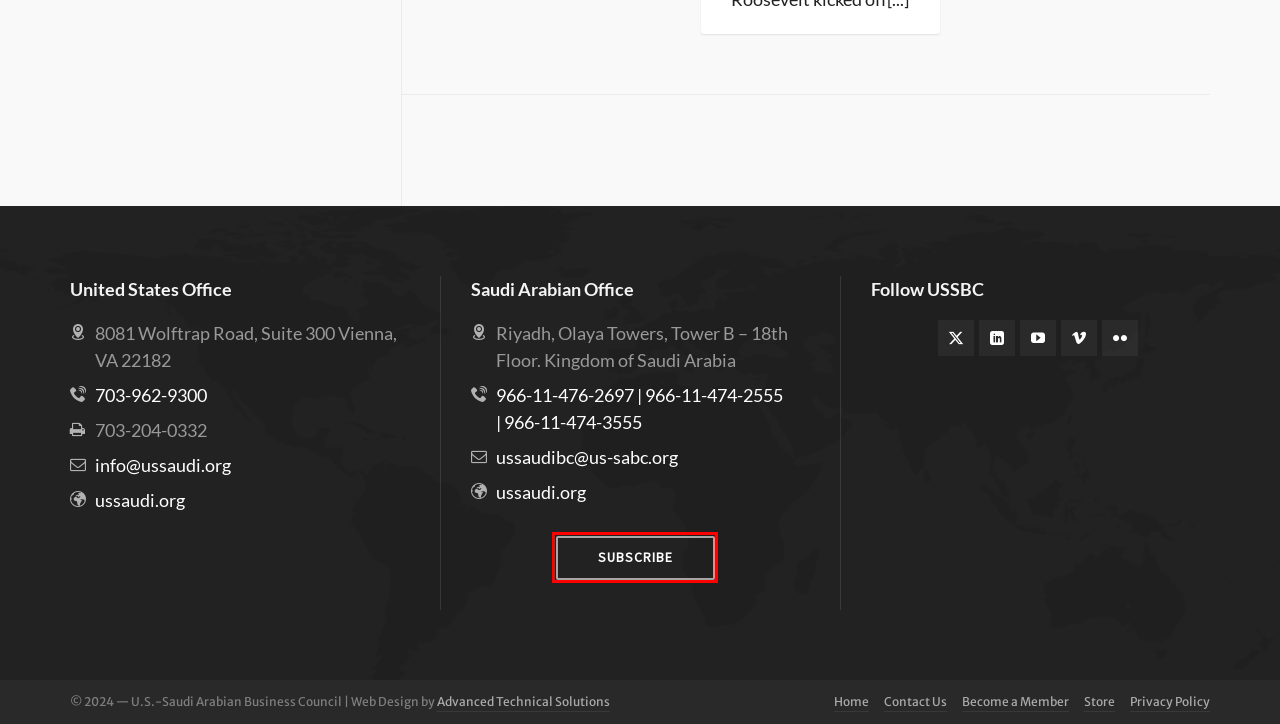Look at the screenshot of a webpage that includes a red bounding box around a UI element. Select the most appropriate webpage description that matches the page seen after clicking the highlighted element. Here are the candidates:
A. مجلس الأعمال الأمريكي - السعودي يختتم بعثته الأولى لتطوير الأعمال في المملكة
B. Email Subscriptions - USSBC
C. Privacy Policy - USSBC
D. Advisory Services - USSBC
E. Contact Us - USSBC
F. USSABC Home - USSBC
G. Membership Application - USSBC
H. Home - Advanced Technical Solutions

B